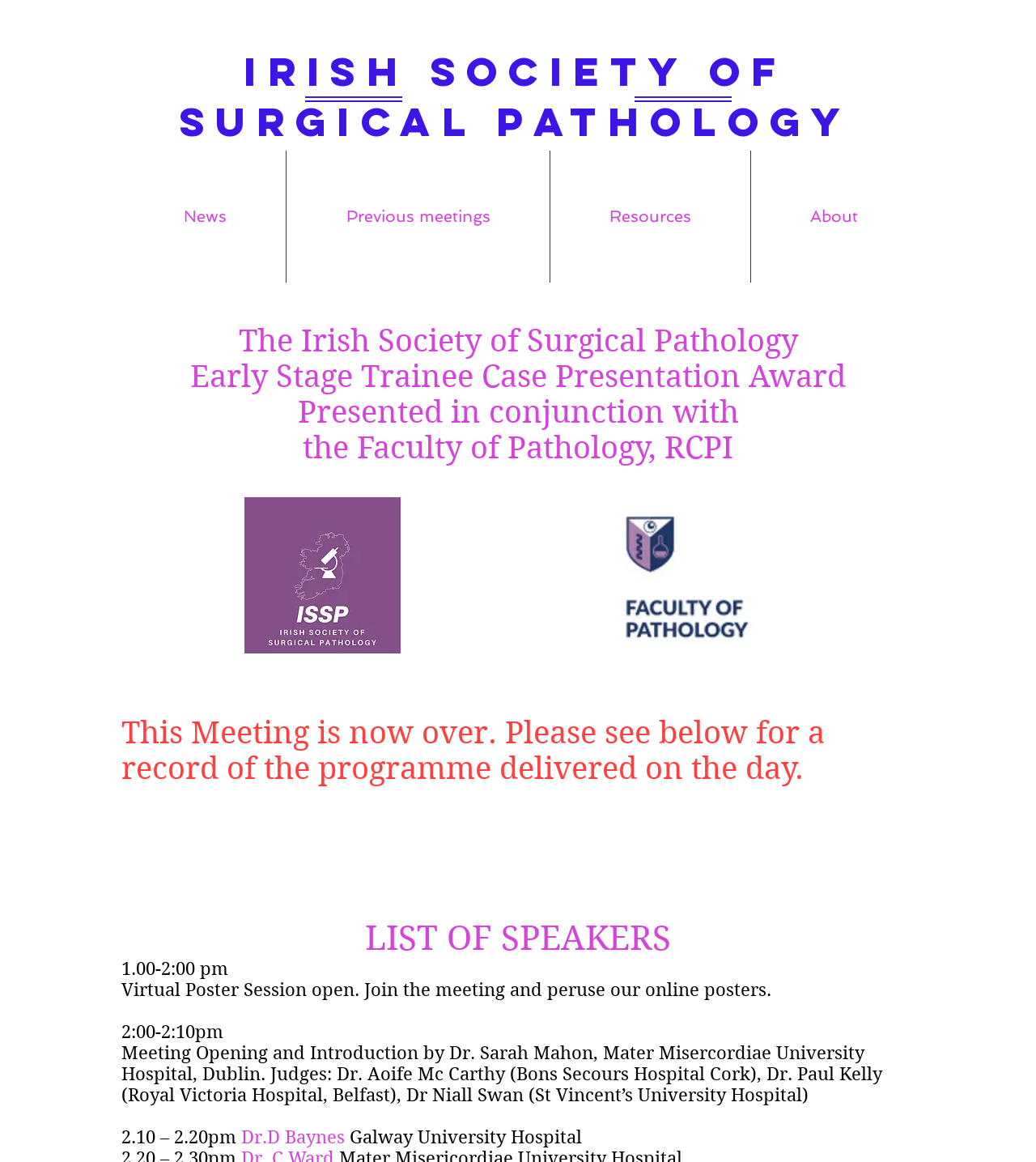Bounding box coordinates are specified in the format (top-left x, top-left y, bottom-right x, bottom-right y). All values are floating point numbers bounded between 0 and 1. Please provide the bounding box coordinate of the region this sentence describes: Previous meetings

[0.277, 0.13, 0.53, 0.243]